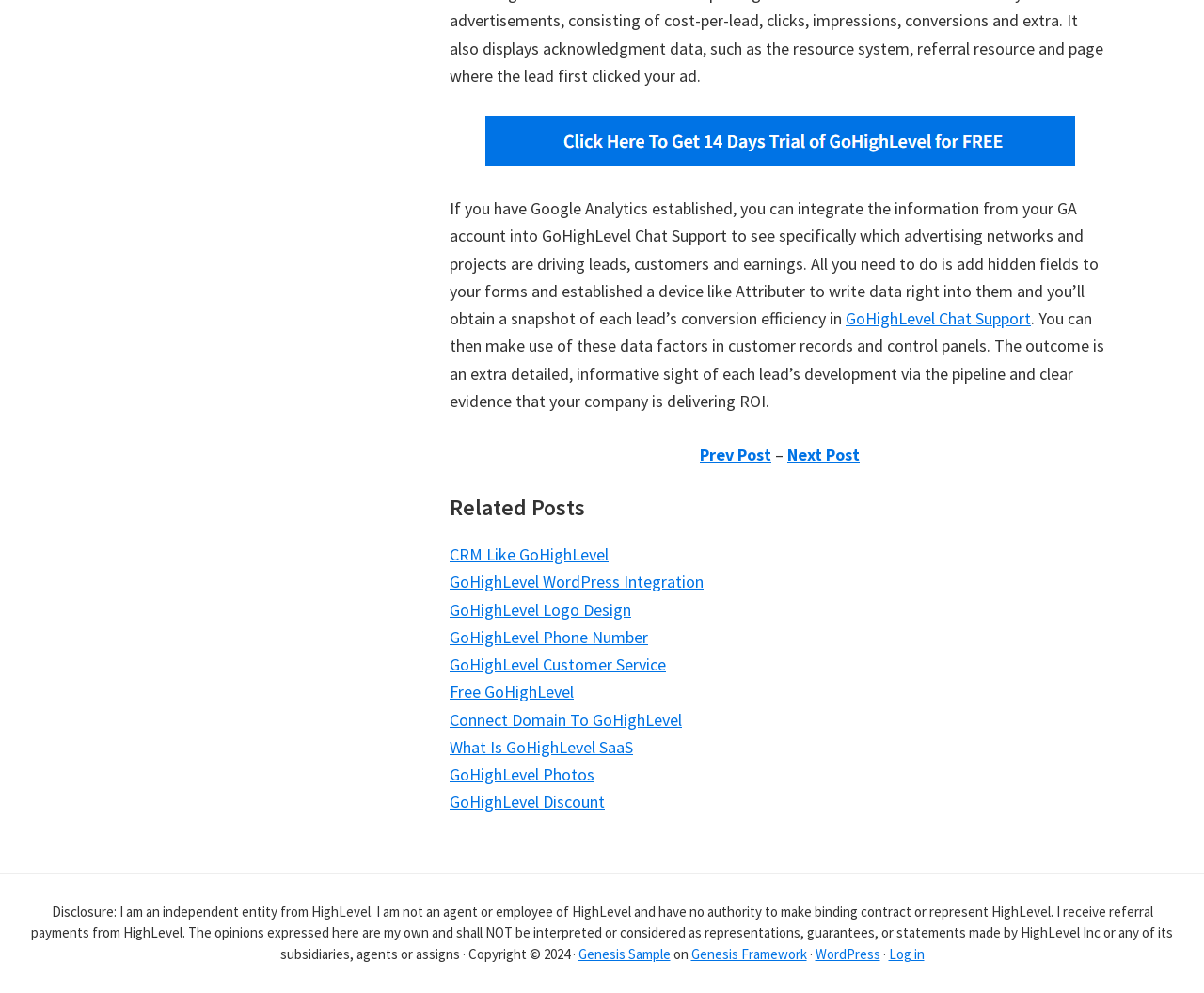Please identify the bounding box coordinates of where to click in order to follow the instruction: "Learn more about Genesis Framework".

[0.574, 0.951, 0.67, 0.969]